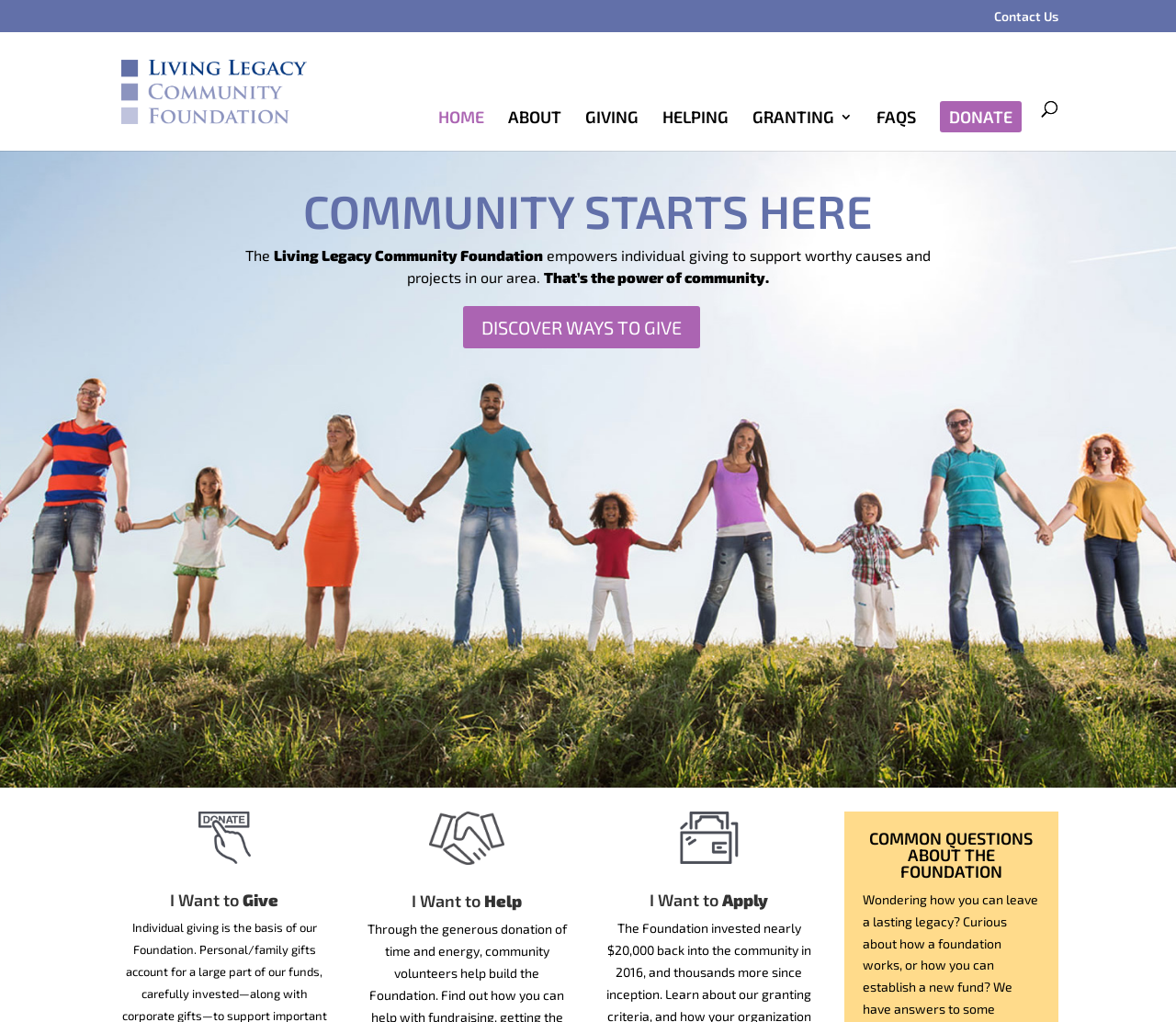Please determine the bounding box coordinates of the section I need to click to accomplish this instruction: "Learn about the 'Living Legacy Community Foundation'".

[0.103, 0.08, 0.28, 0.096]